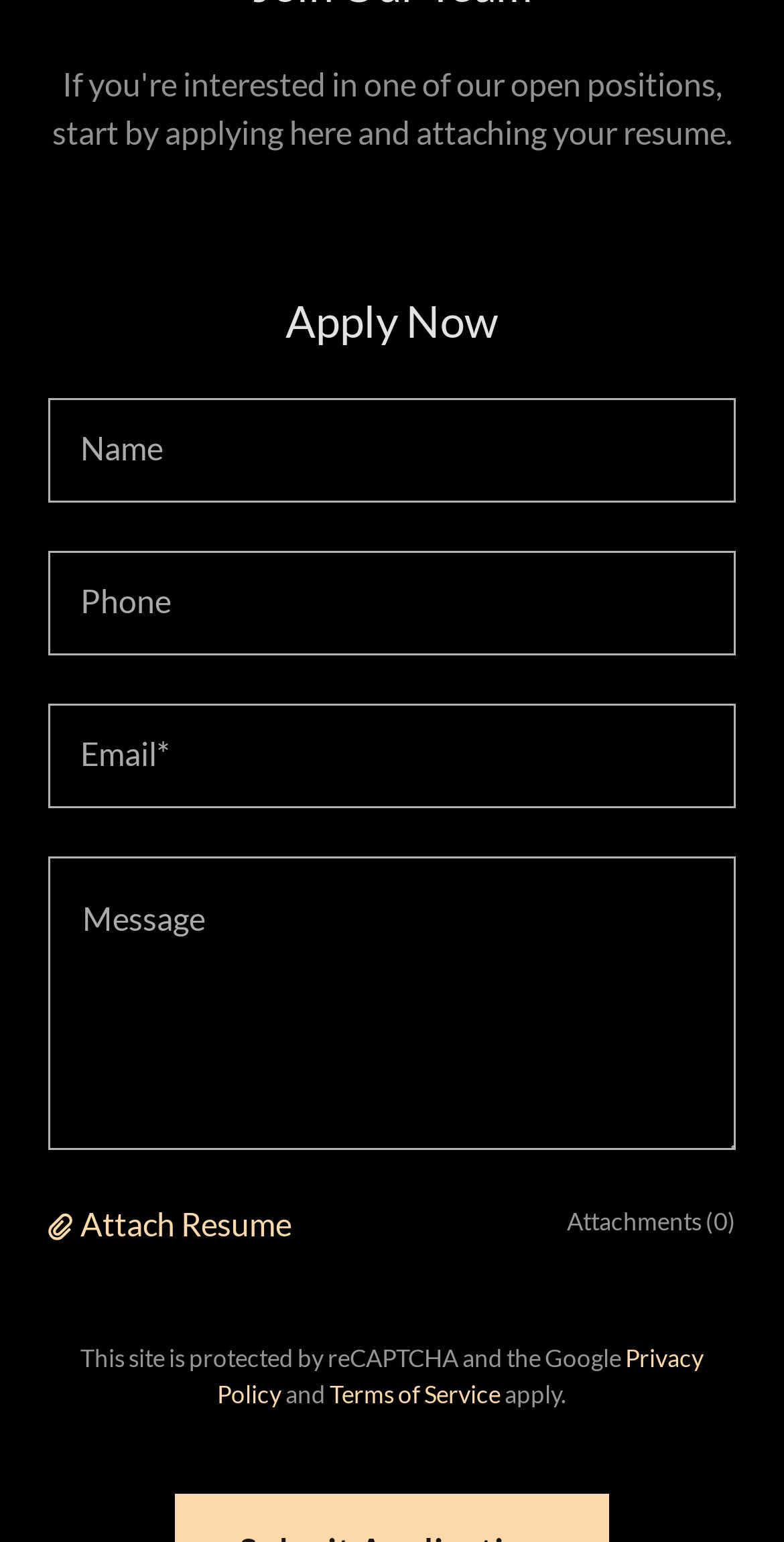Bounding box coordinates are specified in the format (top-left x, top-left y, bottom-right x, bottom-right y). All values are floating point numbers bounded between 0 and 1. Please provide the bounding box coordinate of the region this sentence describes: parent_node: Name

[0.062, 0.258, 0.938, 0.326]